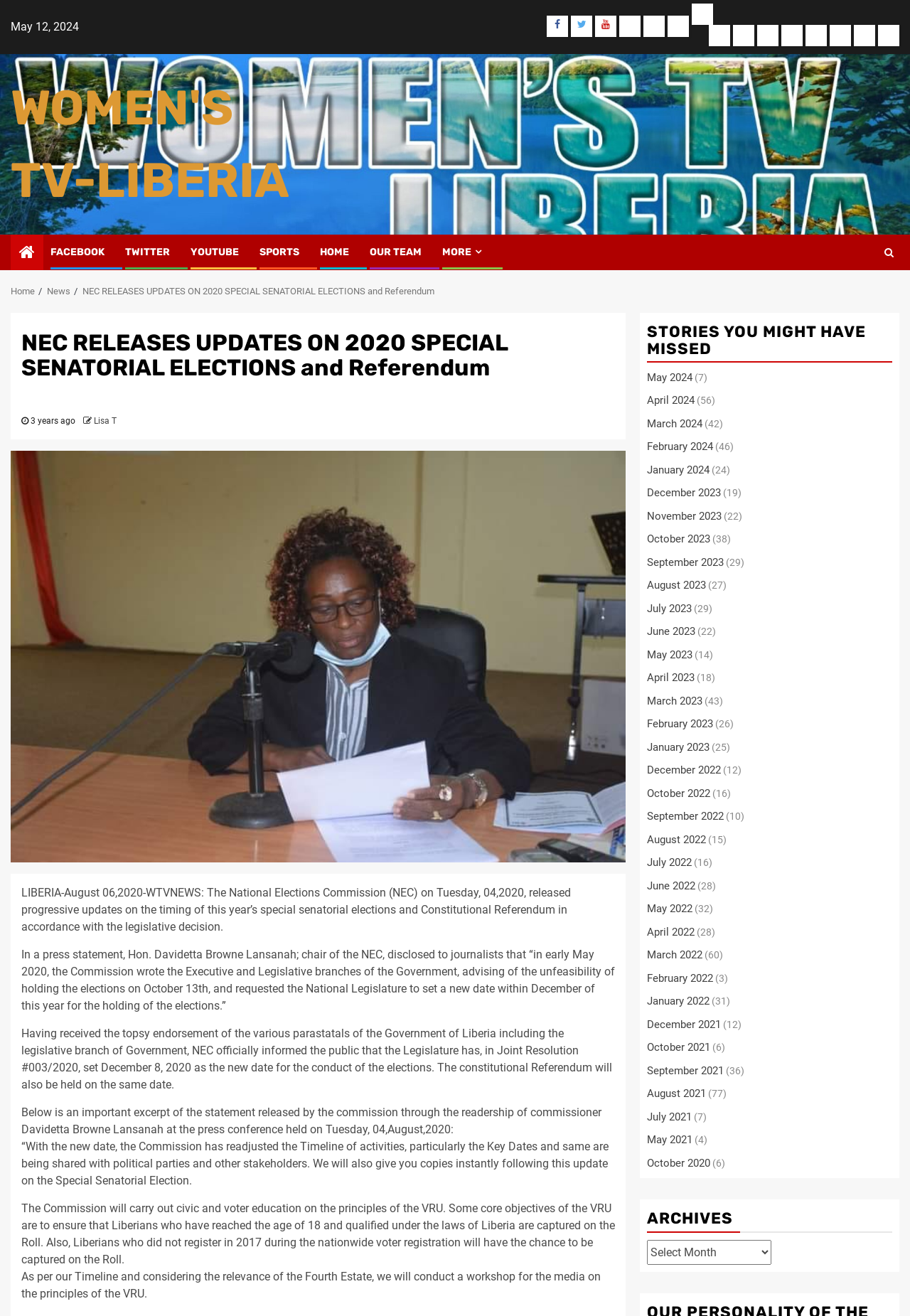Find and indicate the bounding box coordinates of the region you should select to follow the given instruction: "Read news from May 12, 2024".

[0.012, 0.015, 0.087, 0.025]